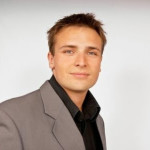Provide your answer to the question using just one word or phrase: What is the background of the image?

Minimalist